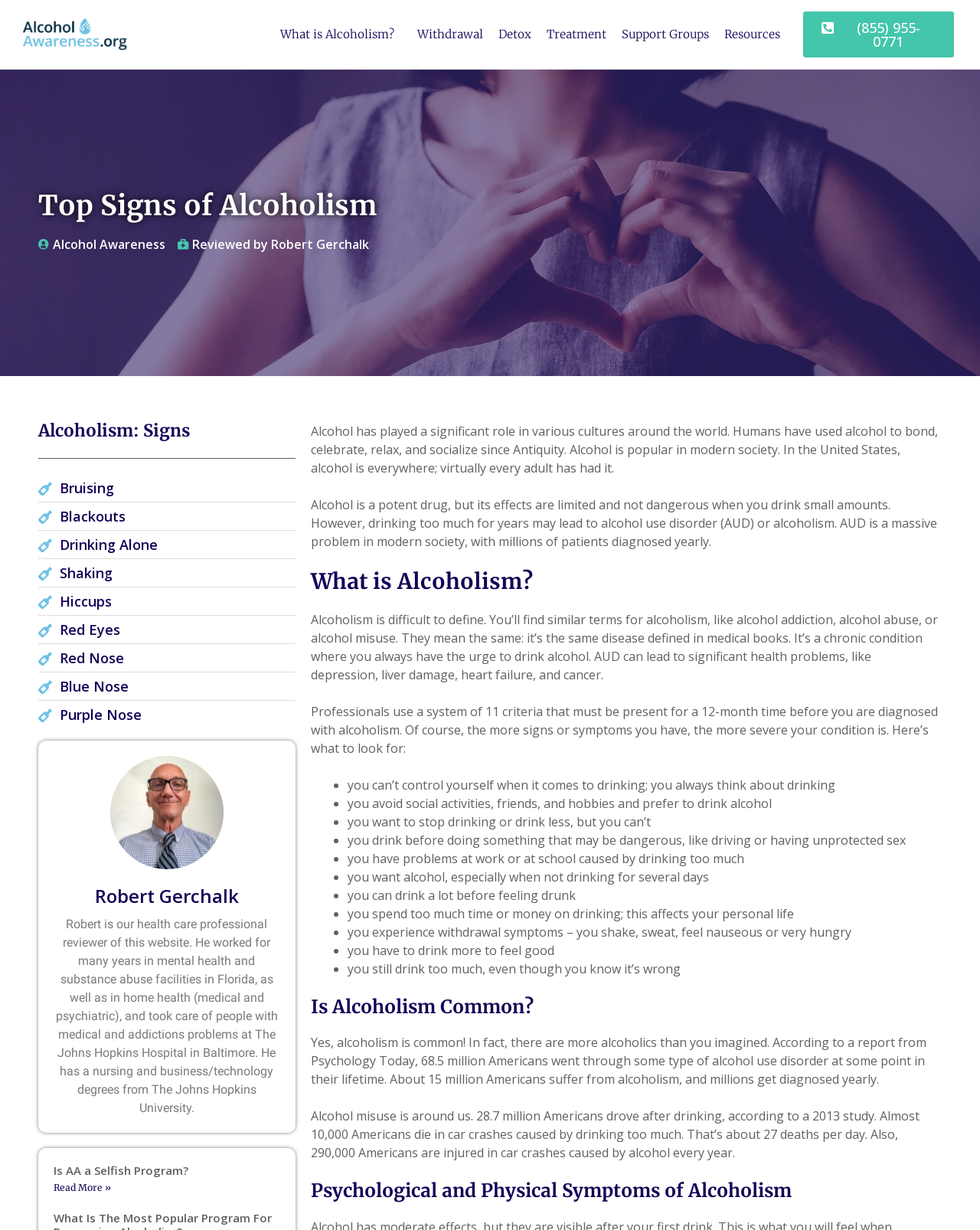Find the bounding box of the web element that fits this description: "Susan Elena Esquivel".

None